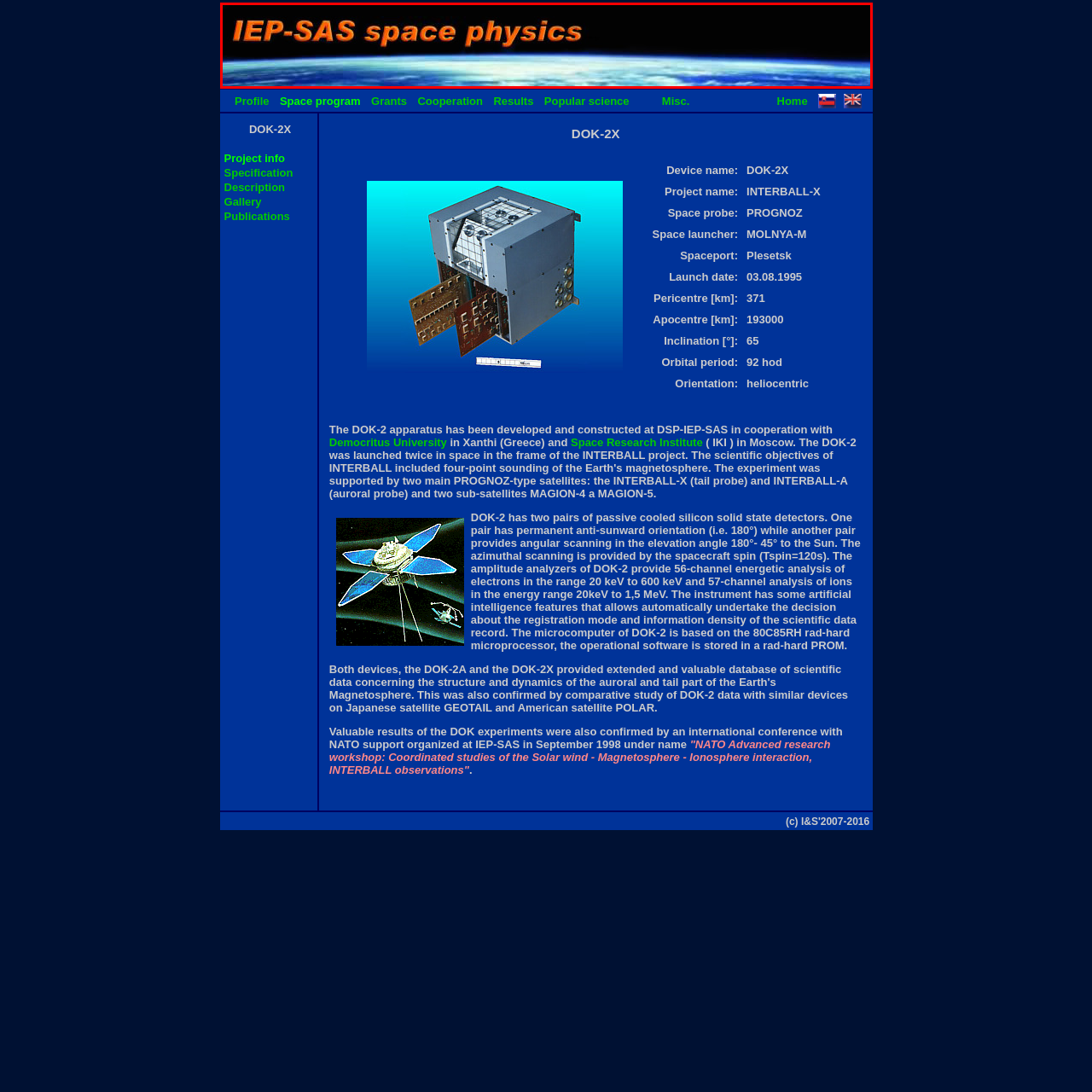Examine the image within the red box and give a concise answer to this question using a single word or short phrase: 
What is the main subject of the research conducted by IEP-SAS?

Space physics